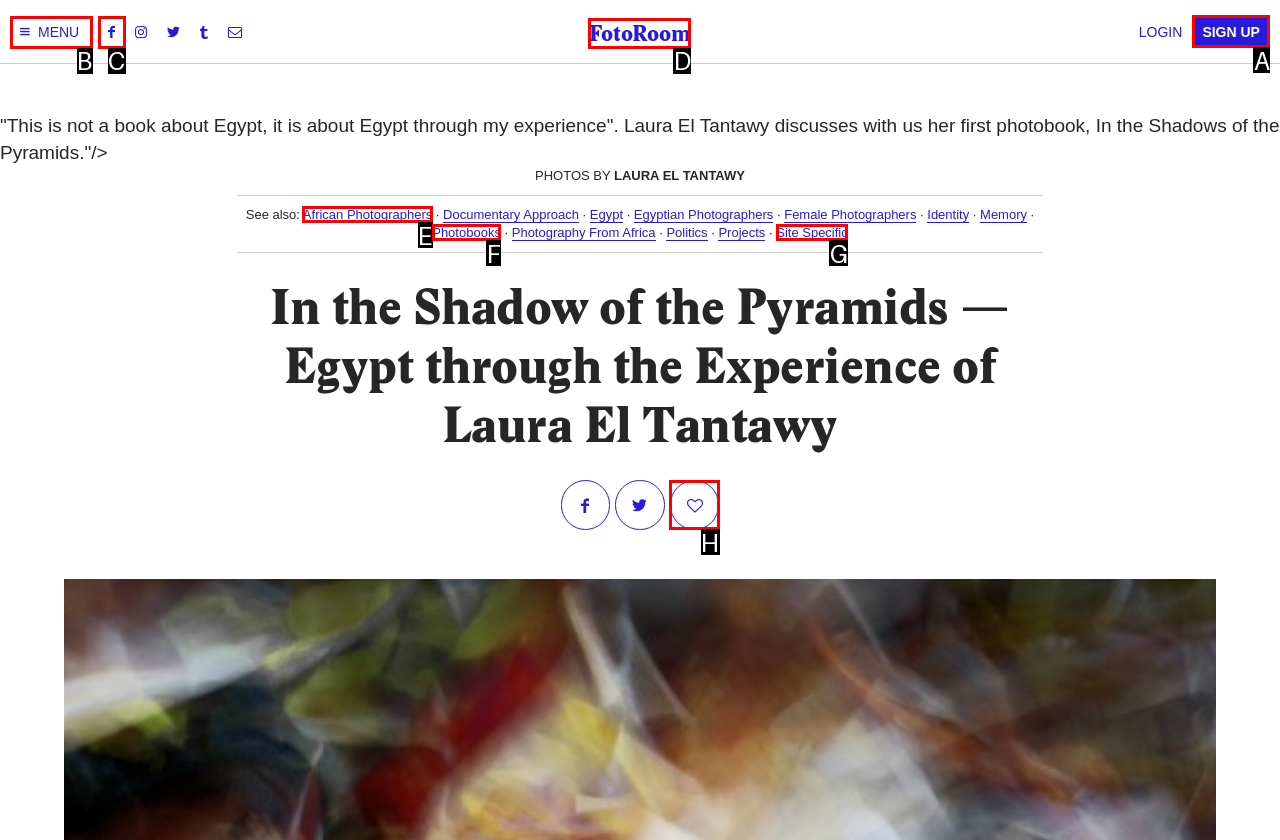Identify the correct option to click in order to accomplish the task: Sign up for an account Provide your answer with the letter of the selected choice.

A